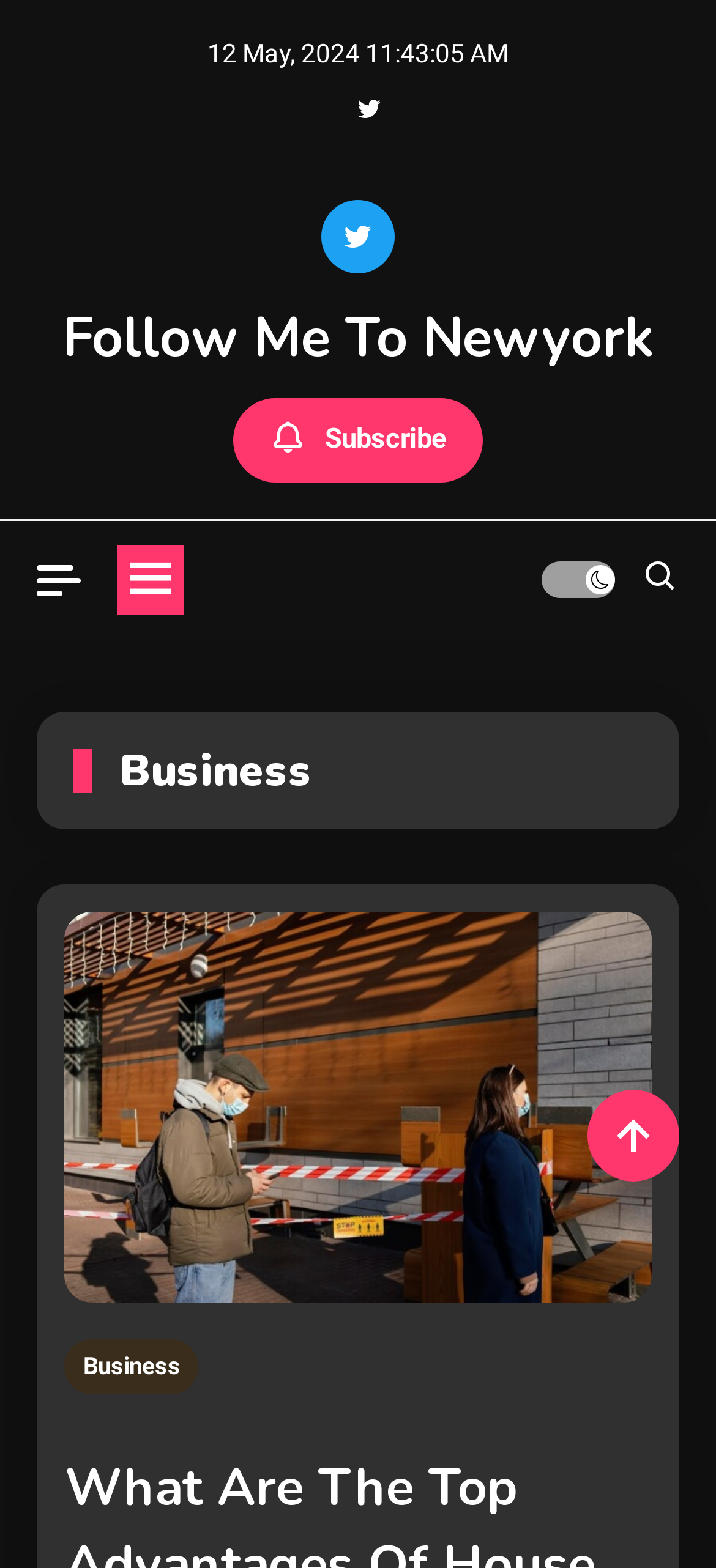What is the text on the header?
Identify the answer in the screenshot and reply with a single word or phrase.

Business